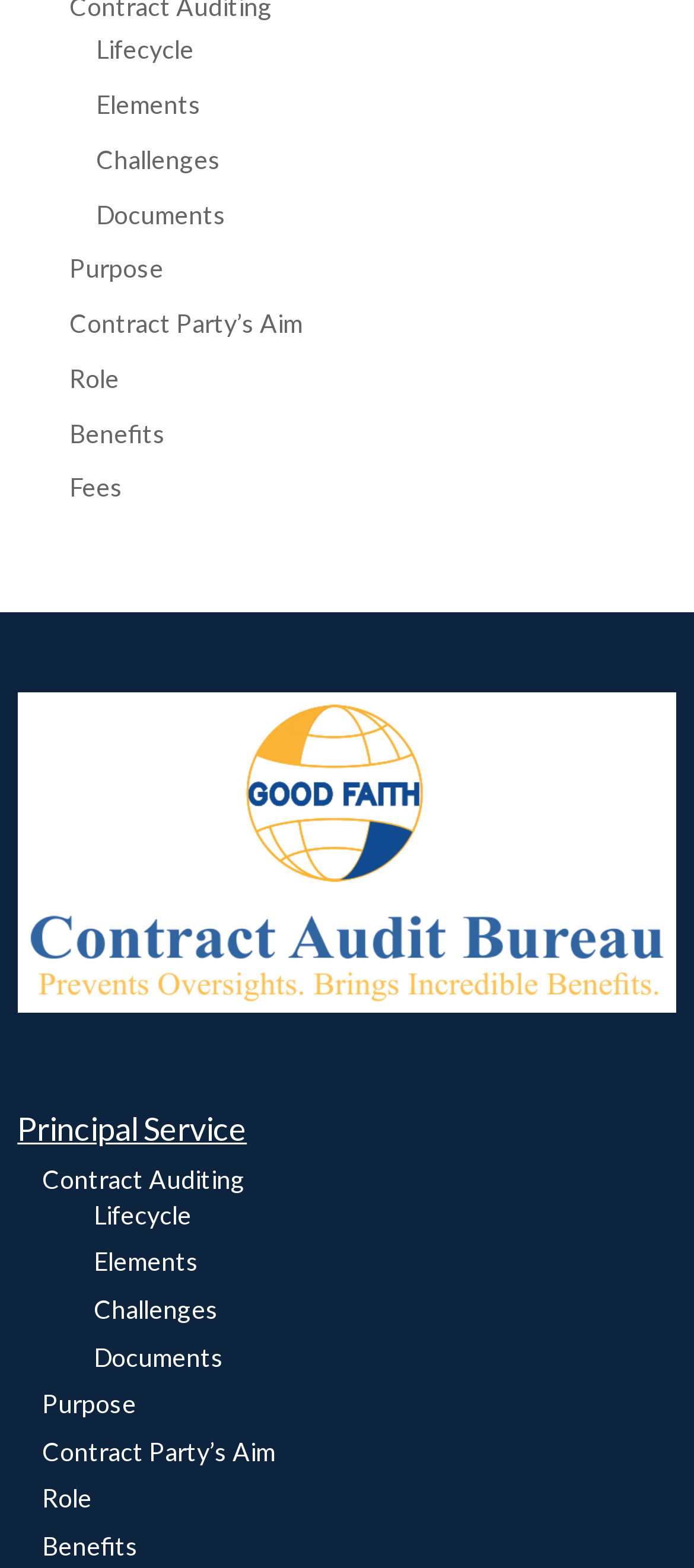Pinpoint the bounding box coordinates for the area that should be clicked to perform the following instruction: "click on Lifecycle".

[0.138, 0.022, 0.279, 0.041]